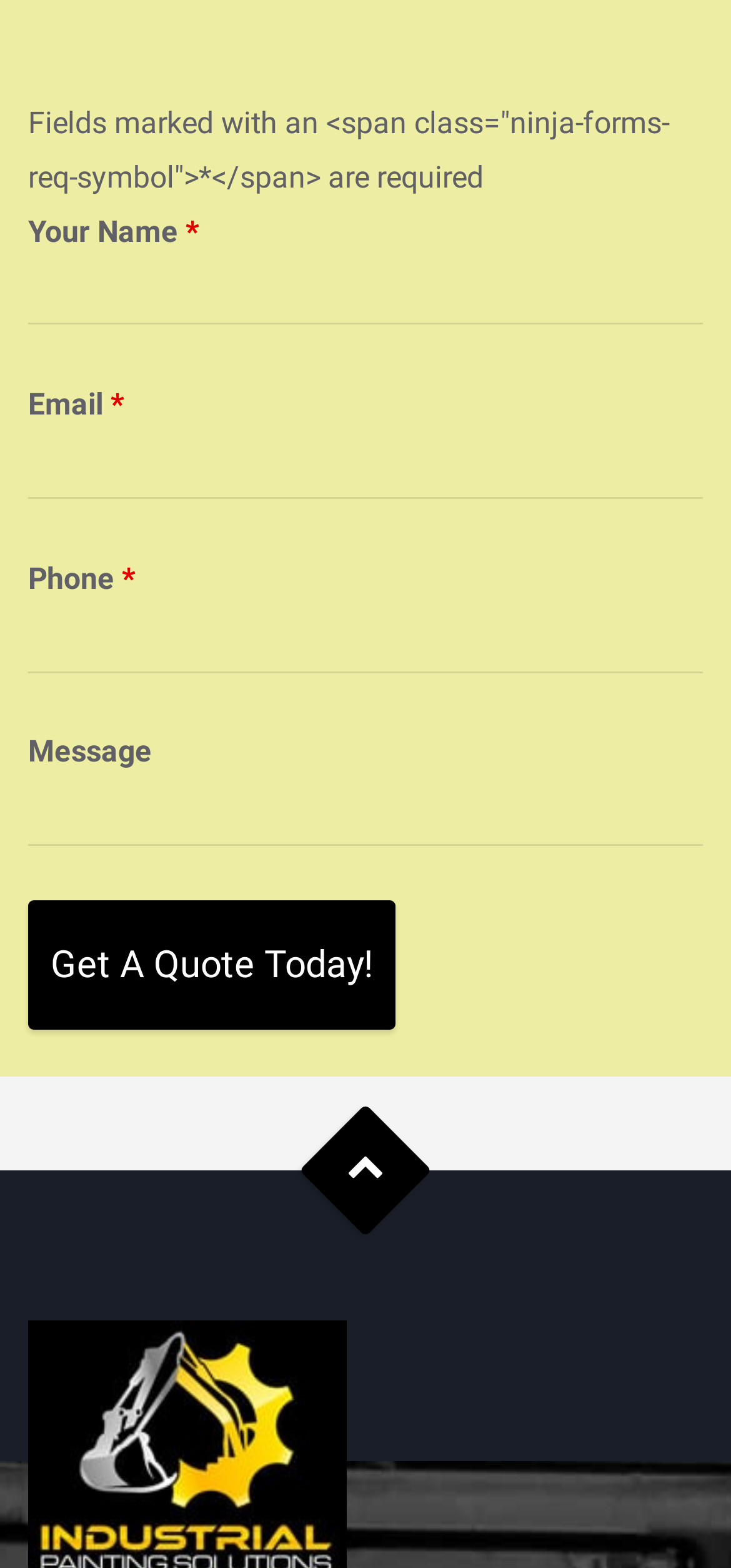Based on the image, please elaborate on the answer to the following question:
How many input fields are there in the form?

I counted the number of input fields in the form, which includes 'Your Name', 'Email', 'Phone', and 'Message' textboxes, and found that there are 5 input fields in total.